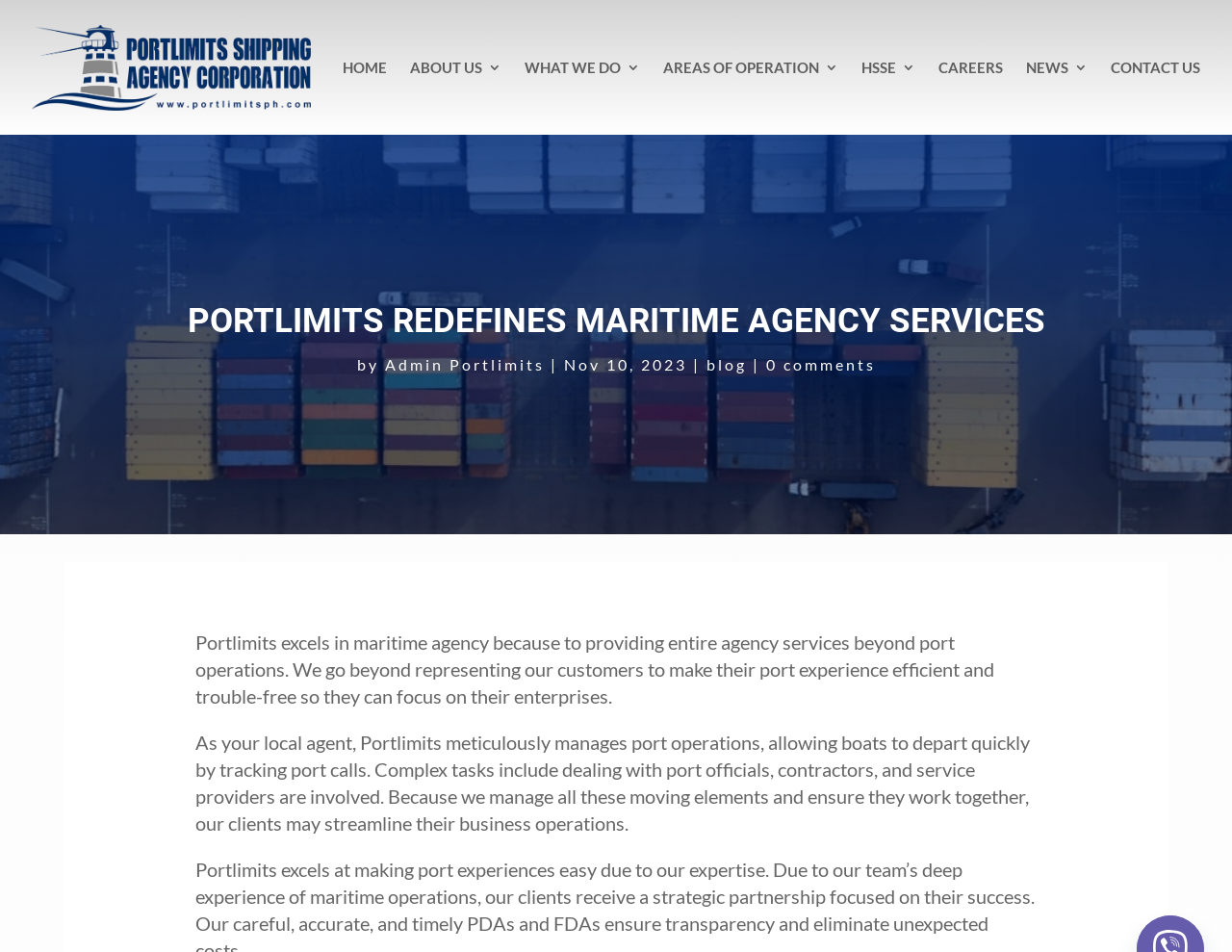Please find the bounding box coordinates of the element that must be clicked to perform the given instruction: "learn about the company". The coordinates should be four float numbers from 0 to 1, i.e., [left, top, right, bottom].

[0.333, 0.026, 0.407, 0.116]